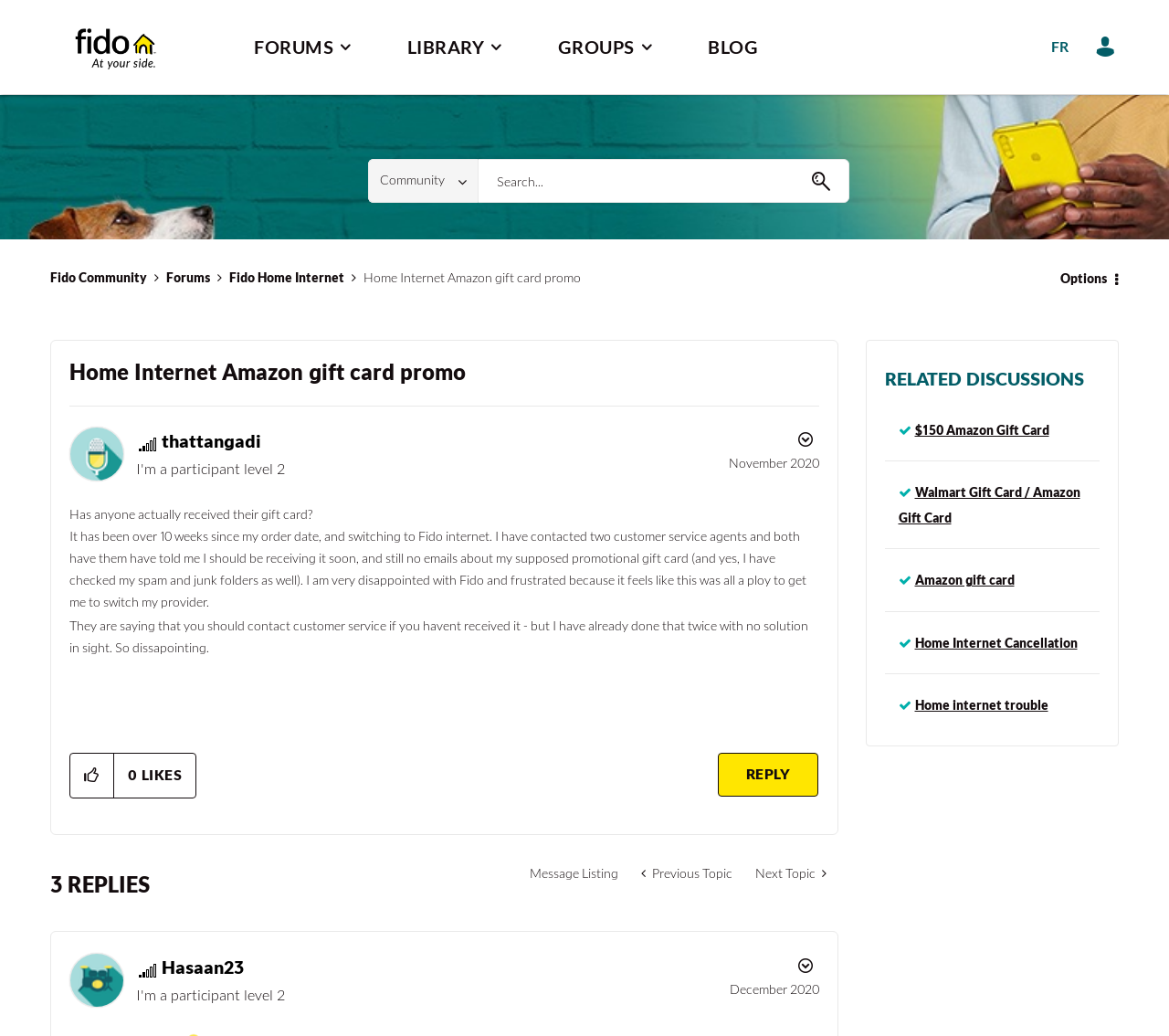Please find the bounding box coordinates of the clickable region needed to complete the following instruction: "Search for something". The bounding box coordinates must consist of four float numbers between 0 and 1, i.e., [left, top, right, bottom].

None